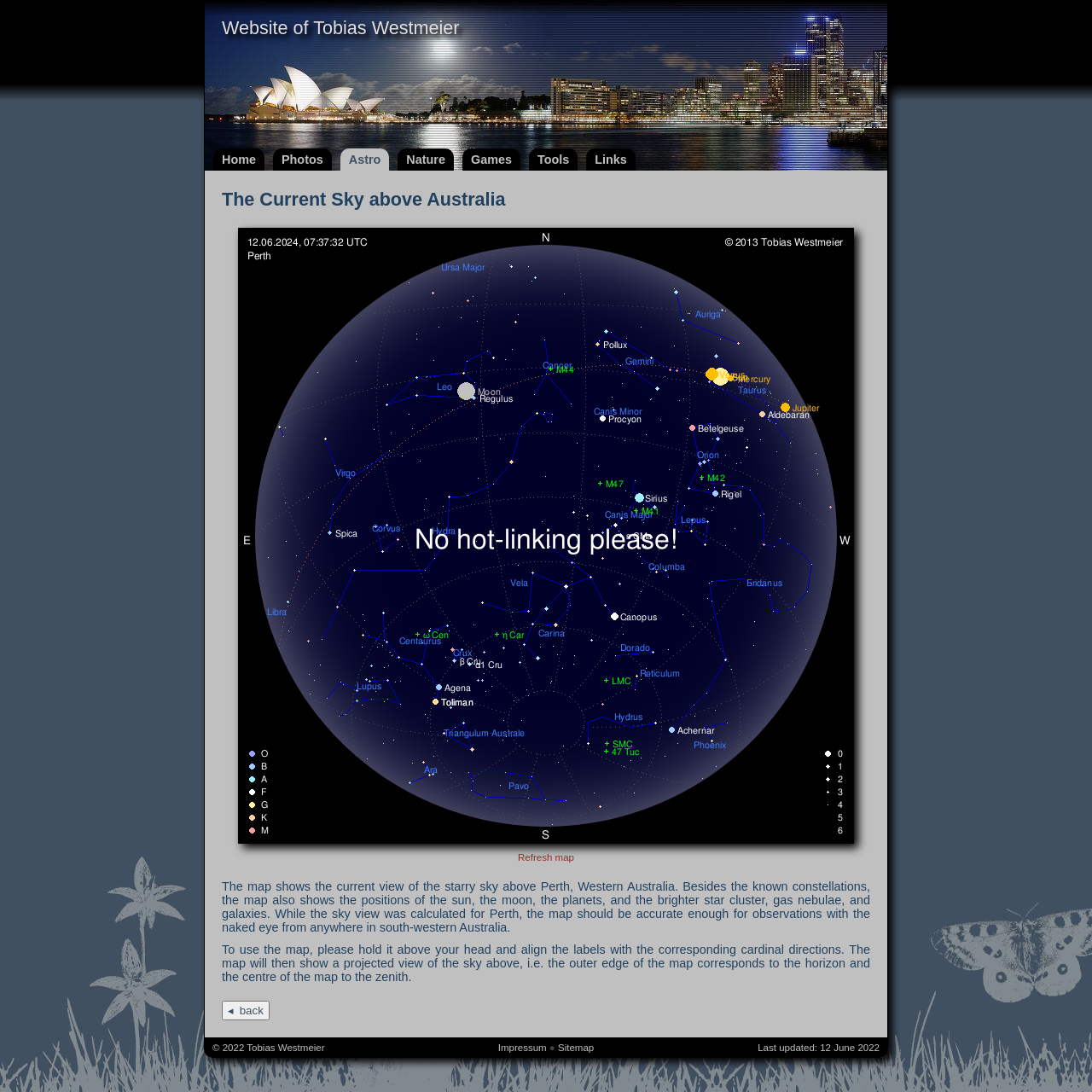Describe all significant elements and features of the webpage.

The webpage is the personal website of Tobias Westmeier, with a focus on astronomy. At the top, there is a heading that displays the website's title. Below the heading, there is a navigation menu with seven links: Home, Photos, Astro, Nature, Games, Tools, and Links. 

The main content of the webpage is an article that displays a sky map above Australia. The article has a heading that reads "The Current Sky above Australia". Below the heading, there is a figure that contains an image of the sky map, accompanied by a figcaption that provides additional information. The image is quite large, taking up most of the article's space. 

Above the image, there is a link to refresh the map. Below the image, there are two paragraphs of text that describe the sky map, explaining what it shows and how to use it. The text is quite detailed and informative. 

At the bottom of the article, there is a button labeled "◂ back". 

The webpage also has a footer section that displays copyright information, the last updated date, and links to Impressum and Sitemap. The footer section is divided into three parts, with the copyright information on the left, the last updated date in the middle, and the links on the right.